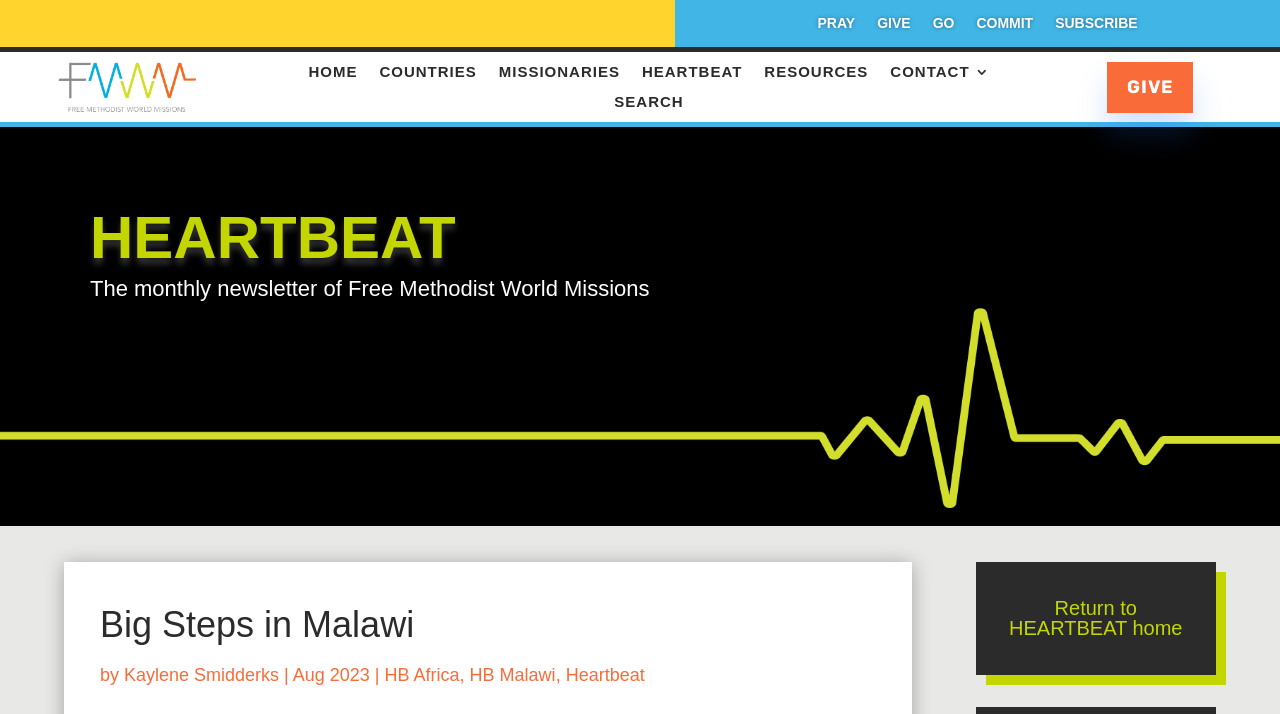Give the bounding box coordinates for the element described as: "Kaylene Smidderks".

[0.097, 0.931, 0.218, 0.959]